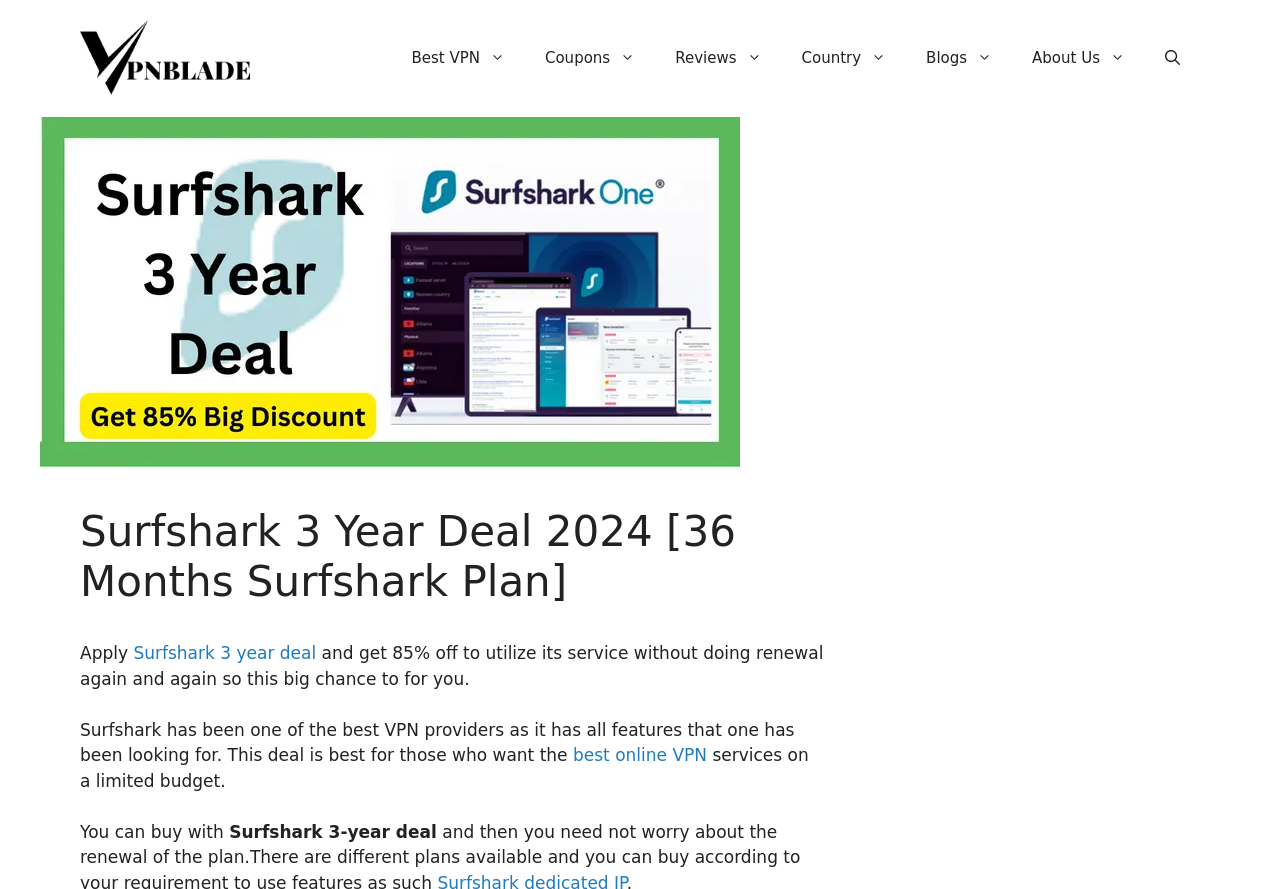Locate the bounding box coordinates of the element you need to click to accomplish the task described by this instruction: "Go to the home page".

None